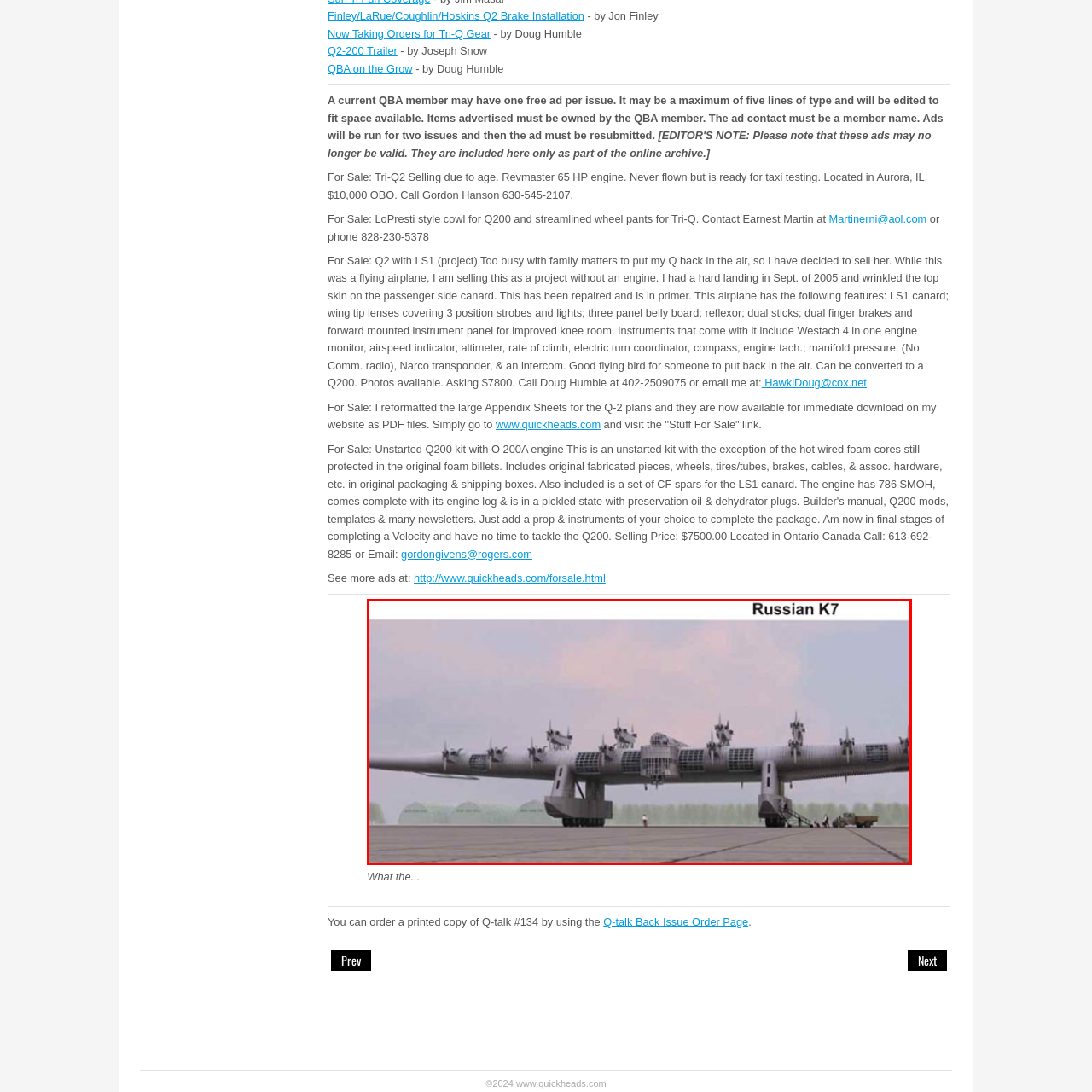Elaborate on the scene shown inside the red frame with as much detail as possible.

The image depicts the Russian K7, a unique and ambitious aircraft notable for its massive wingspan and distinctive design. It is shown on a runway, surrounded by a backdrop of light clouds and greenery in the distance. The K7 features several engines mounted along its wings, each contributing to its aerodynamic structure. The aircraft's fuselage is characterized by a central cockpit area surrounded by a network of windows, lending it a futuristic appearance. Ground personnel and equipment are visible nearby, highlighting the scale of this remarkable aircraft. The image captures the essence of aviation innovation during its era, showcasing the K7's significance in the history of aerospace engineering.